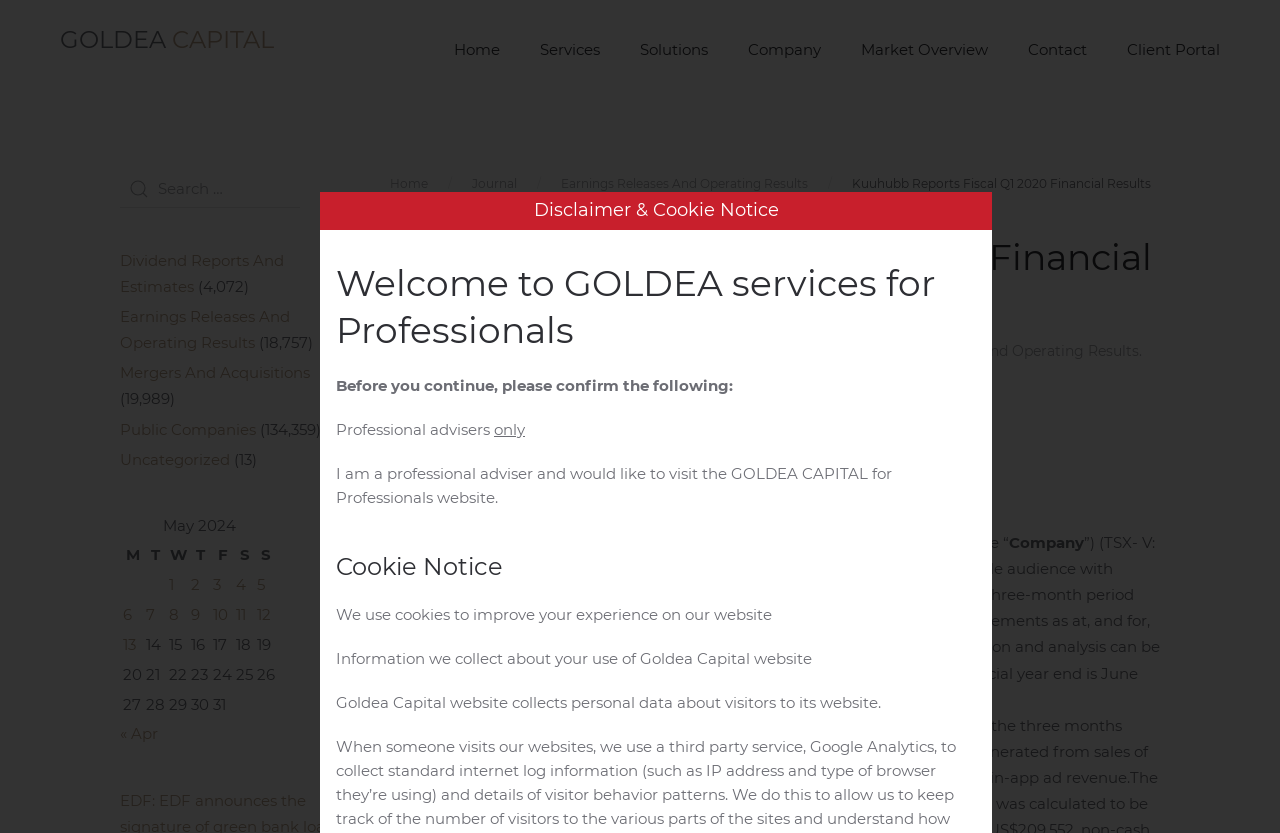What is the company's financial year end?
Look at the webpage screenshot and answer the question with a detailed explanation.

The answer can be found in the paragraph that starts with 'TORONTO, Nov. 28, 2019 (GLOBE NEWSWIRE) — Kuuhubb Inc. (“Kuuhubb” or the “Company”)'. The sentence mentions 'The Company’s financial year end is June 30.'